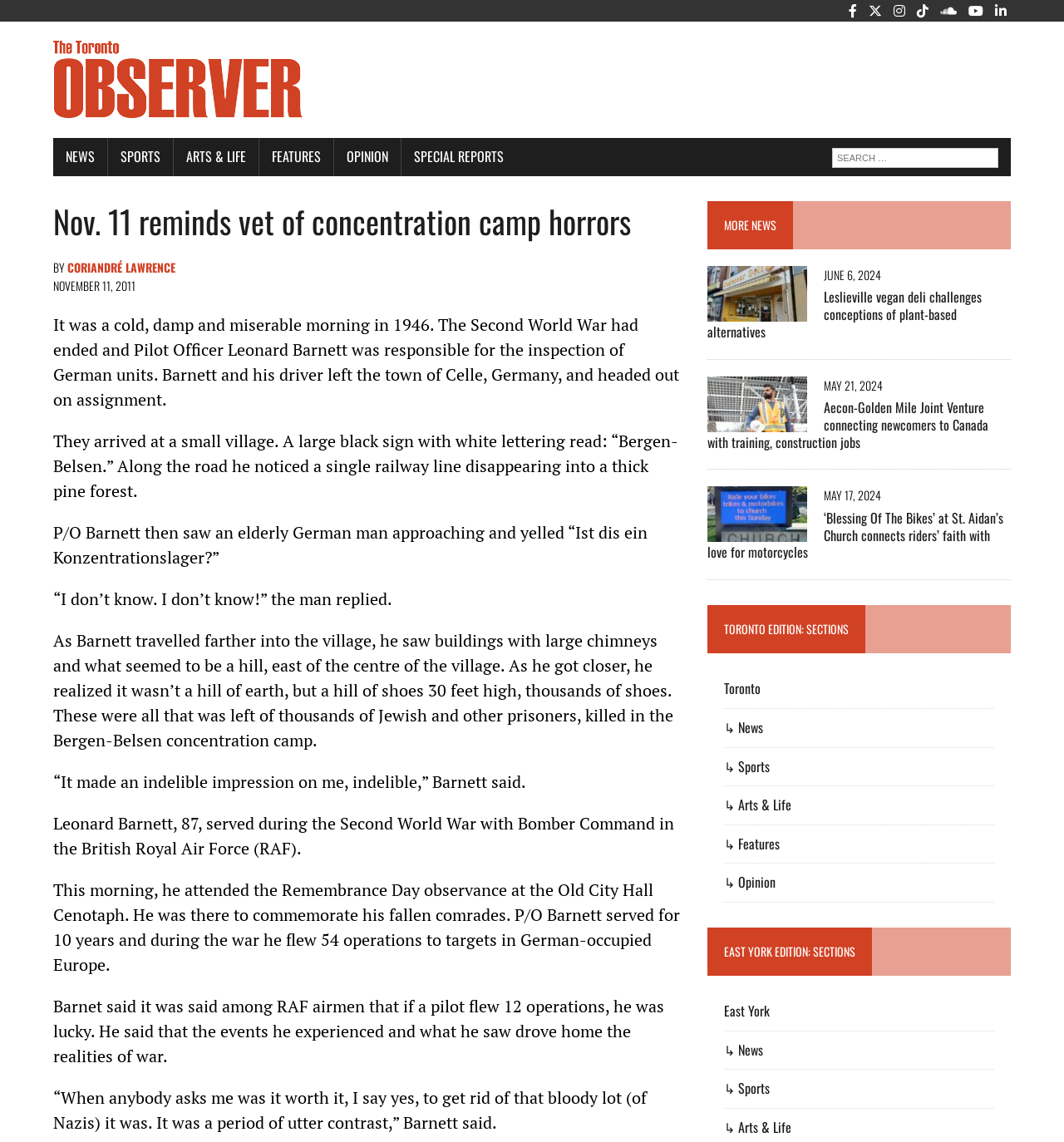Give a one-word or one-phrase response to the question: 
What is the name of the newspaper?

The Toronto Observer